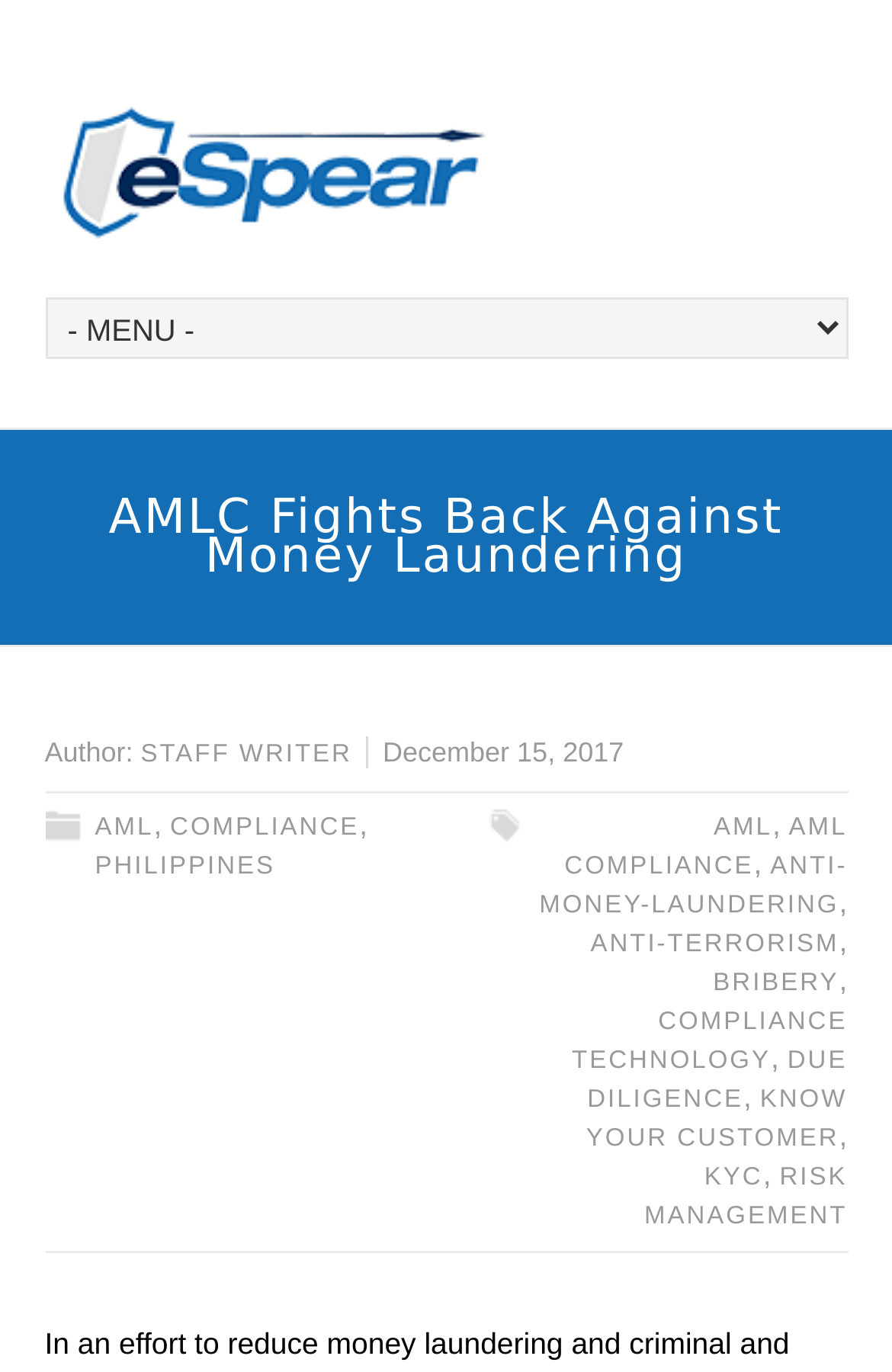Locate the bounding box of the UI element described in the following text: "know your customer".

[0.657, 0.791, 0.95, 0.839]